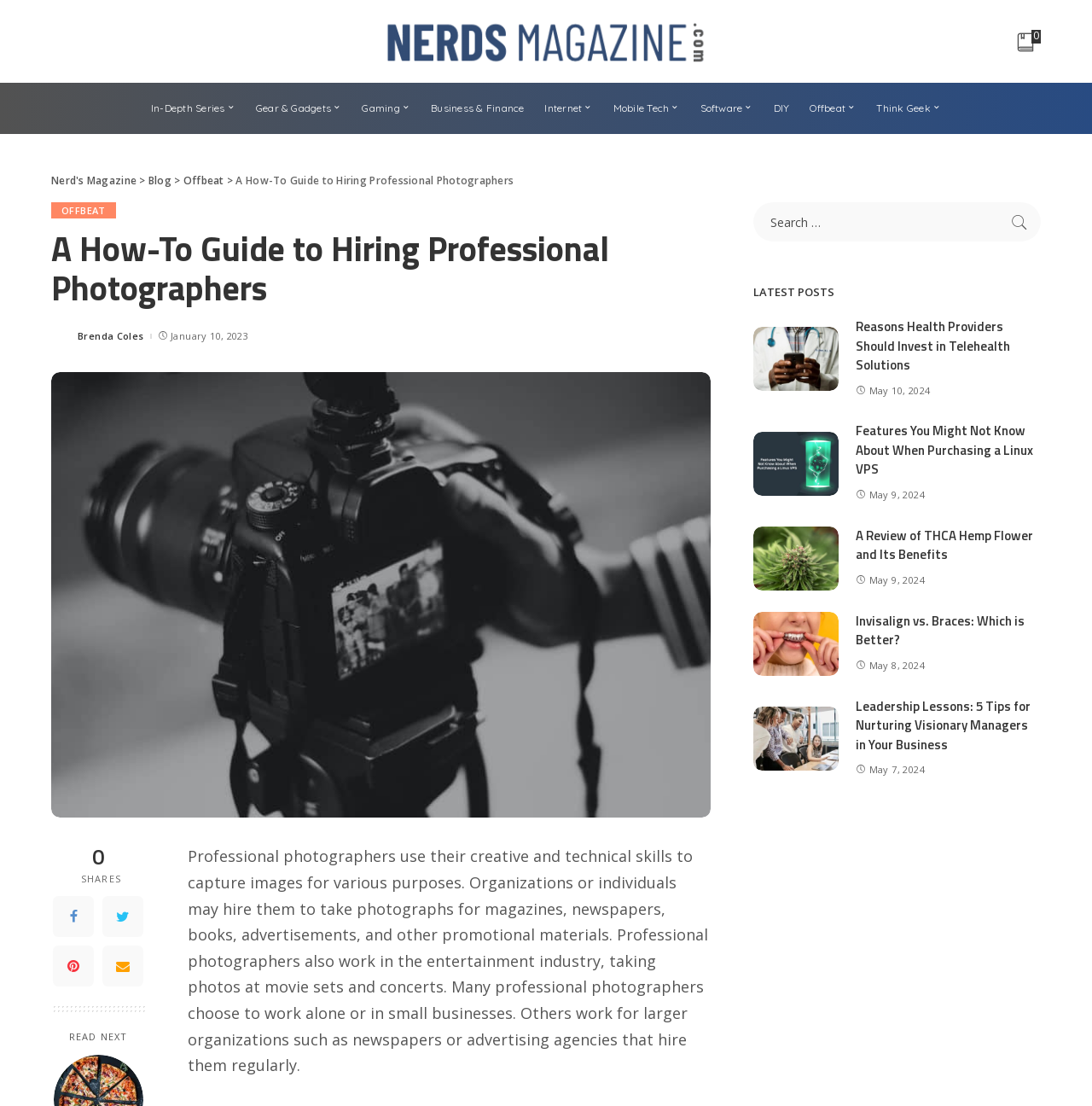Give a concise answer using only one word or phrase for this question:
What is the purpose of professional photographers?

To capture images for various purposes